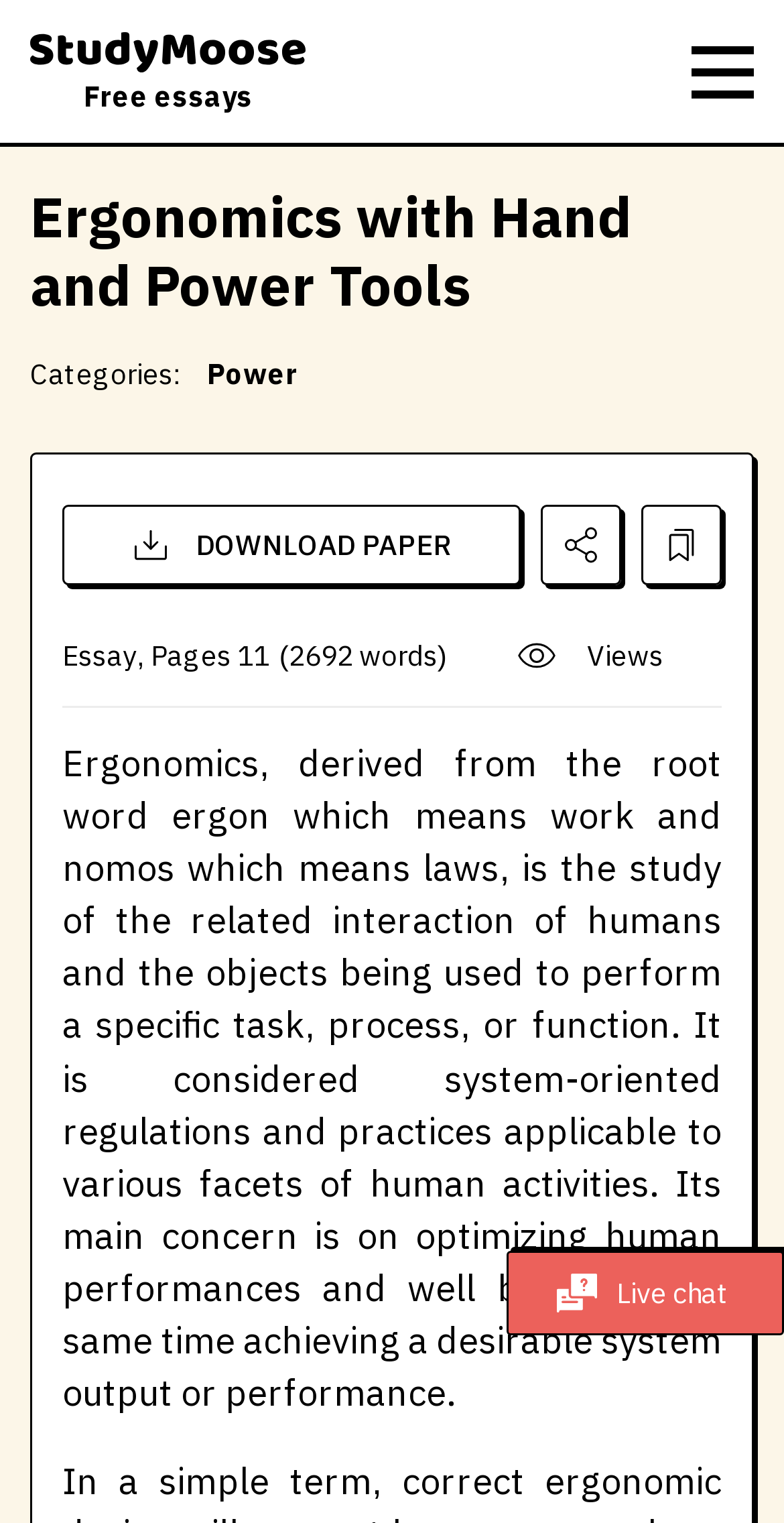Extract the primary heading text from the webpage.

Ergonomics with Hand and Power Tools